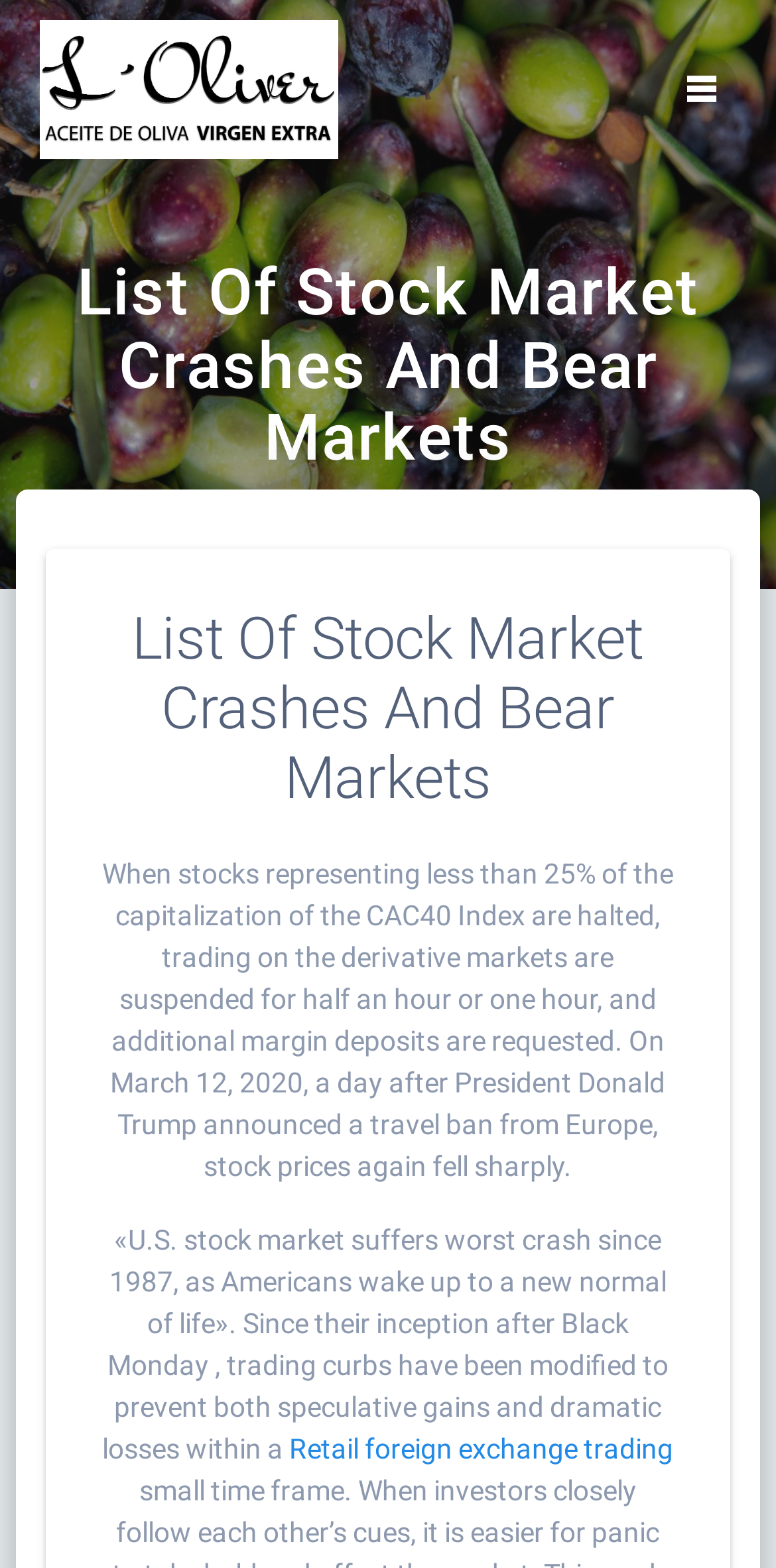Locate and extract the headline of this webpage.

List Of Stock Market Crashes And Bear Markets